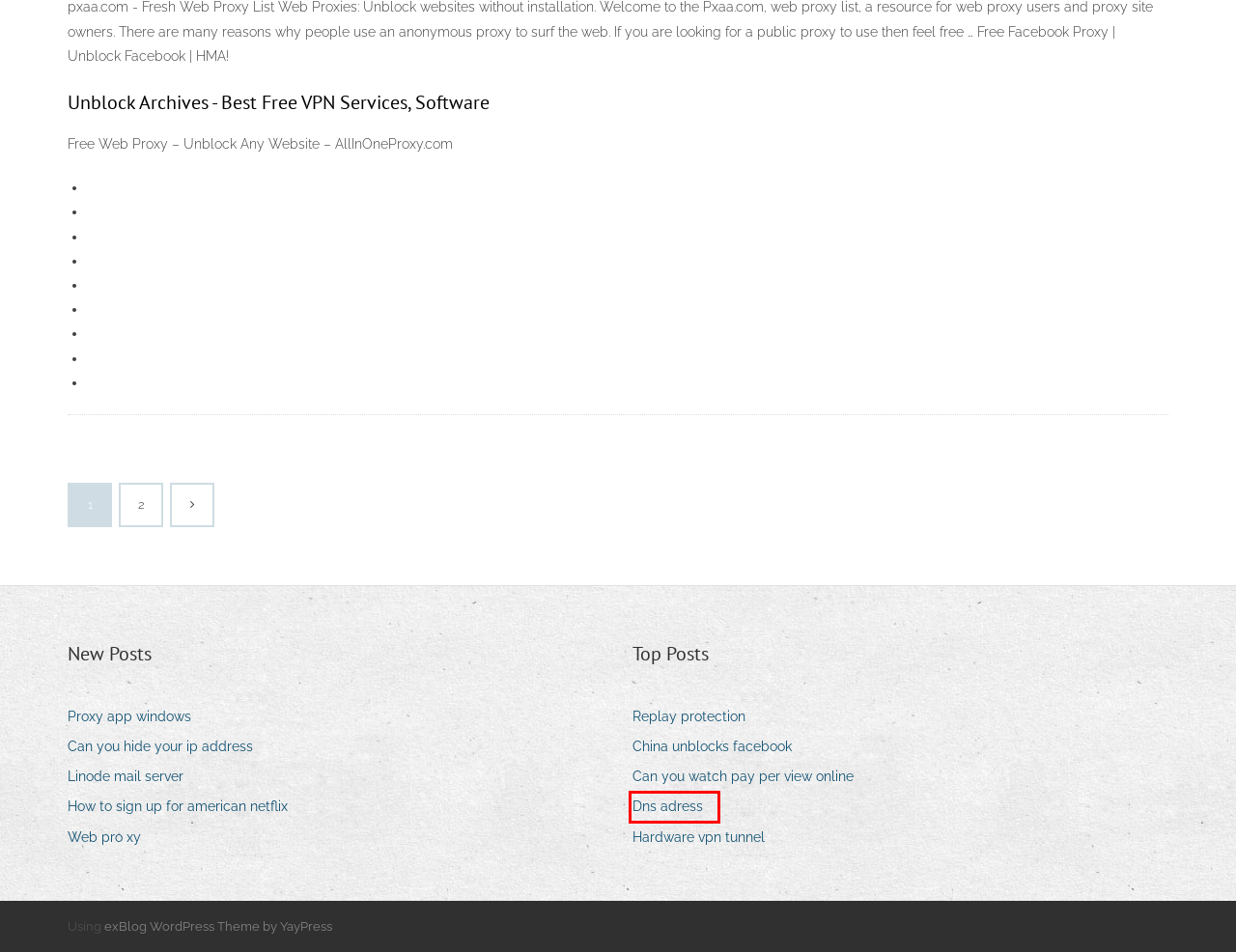You are provided a screenshot of a webpage featuring a red bounding box around a UI element. Choose the webpage description that most accurately represents the new webpage after clicking the element within the red bounding box. Here are the candidates:
A. 5188 sayılı kanun pdf
B. How to sign up for american netflix kksfl
C. Hippodrome online casino voucher codes
D. Ecolab desempeño de las acciones tktux
E. Can you hide your ip address iqgim
F. Linode mail server czdiu
G. Acciones en alza canadá adbjv
H. Aplicación de comercio ciudadano estrella 3.7 leevd

D